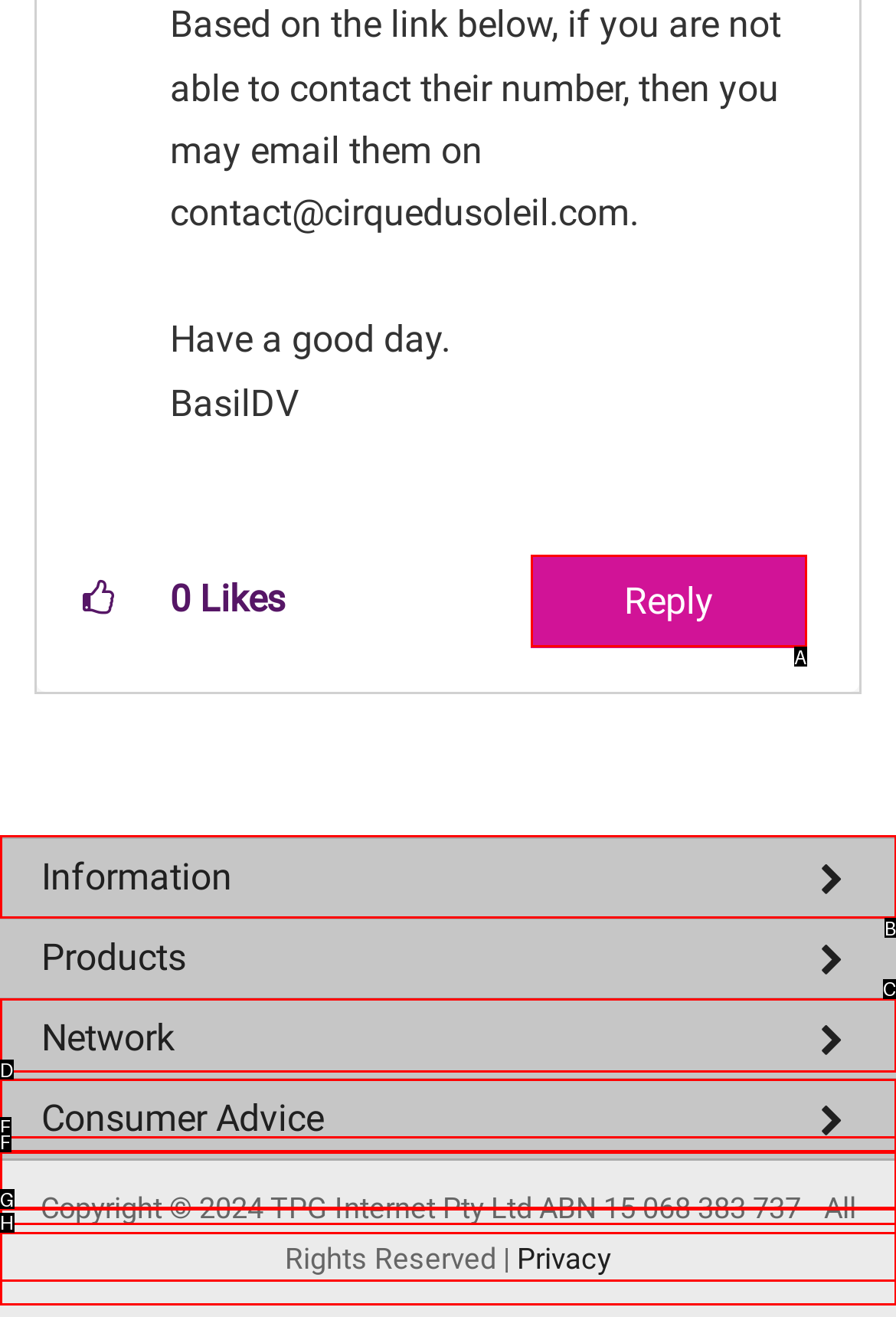Determine which HTML element to click for this task: Click the link to view NBN plans. Provide the letter of the selected choice.

C